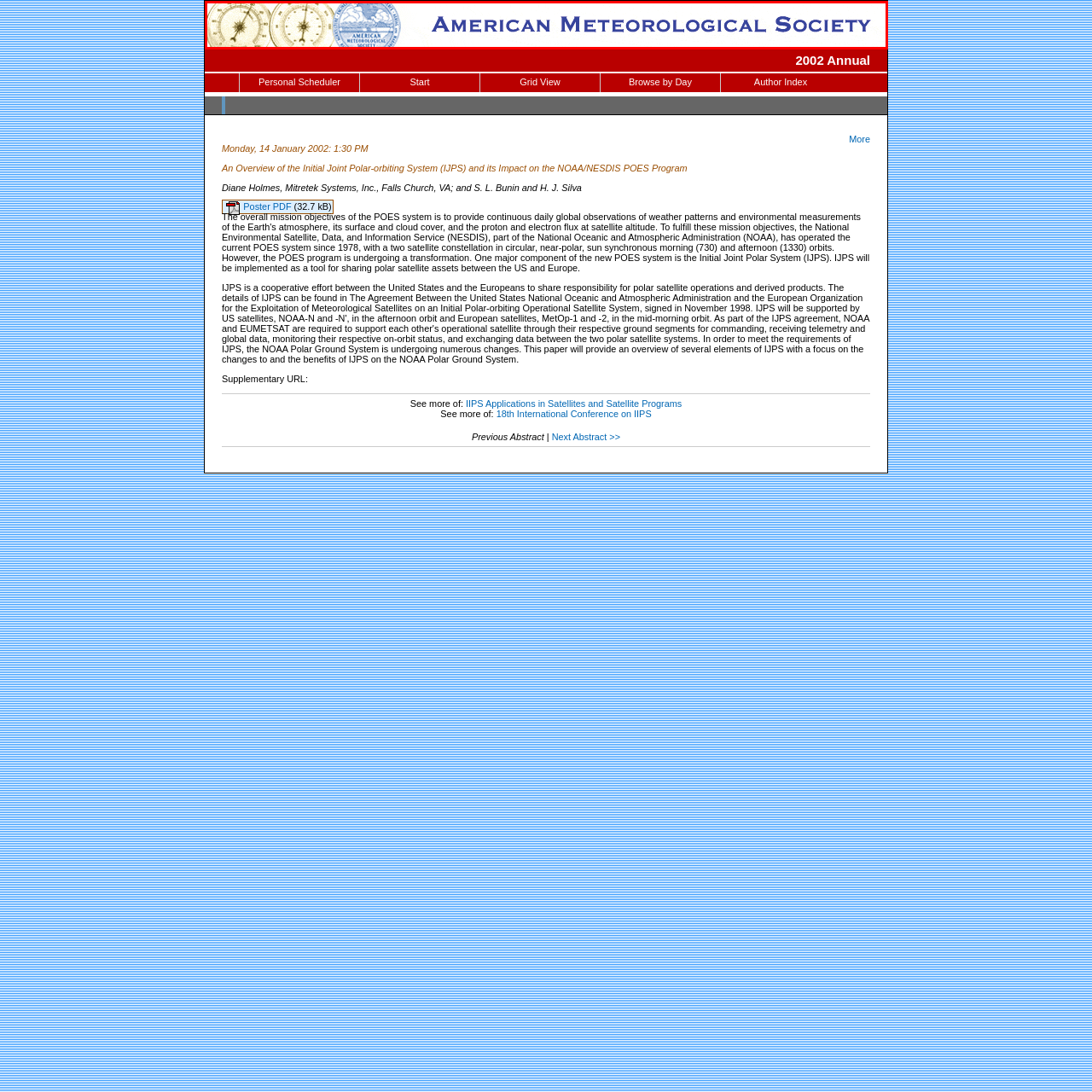Please look at the image highlighted by the red bounding box and provide a single word or phrase as an answer to this question:
What font color is the society's name presented in?

Blue